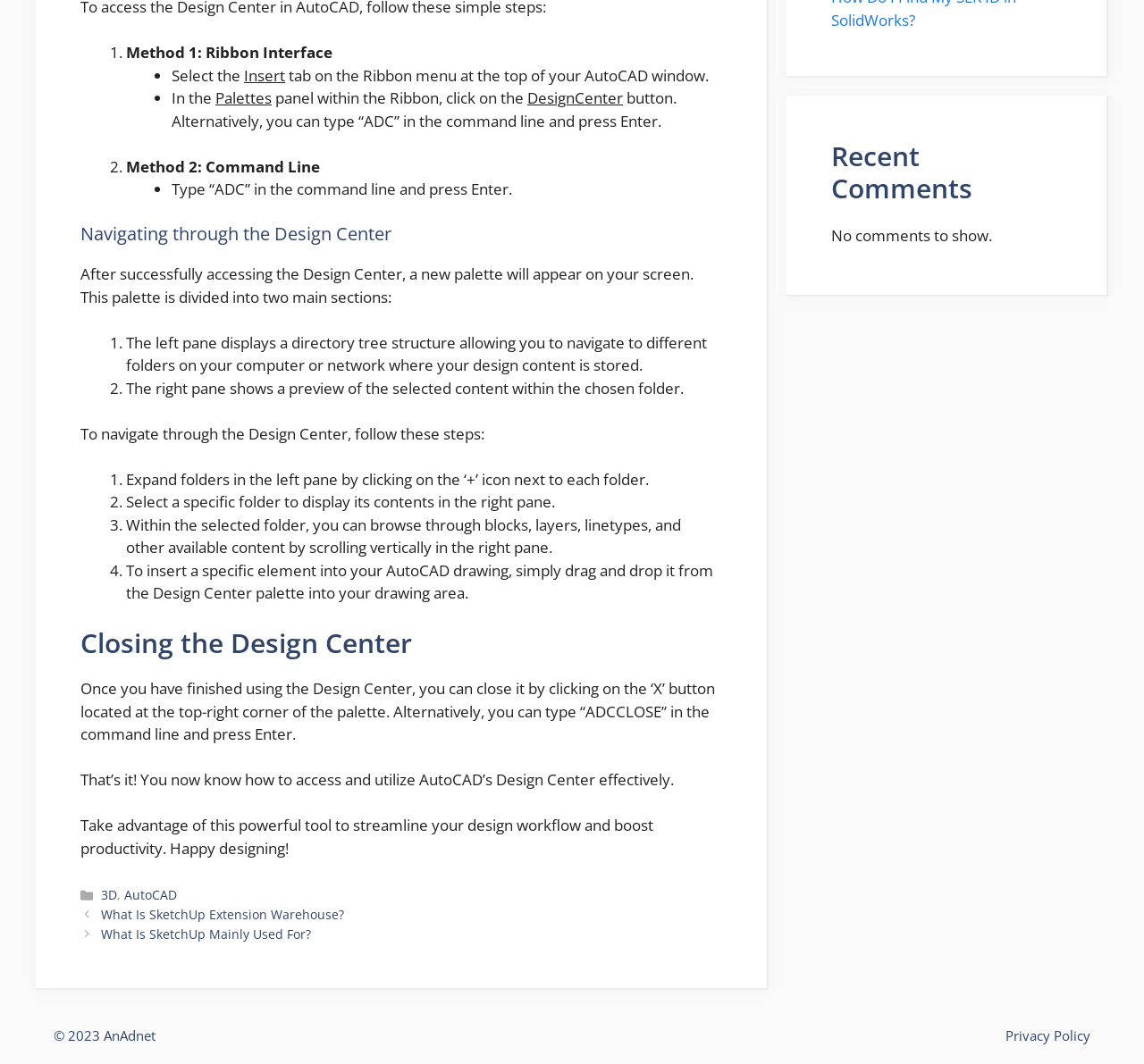Given the description of the UI element: "Privacy Policy", predict the bounding box coordinates in the form of [left, top, right, bottom], with each value being a float between 0 and 1.

[0.879, 0.965, 0.953, 0.982]